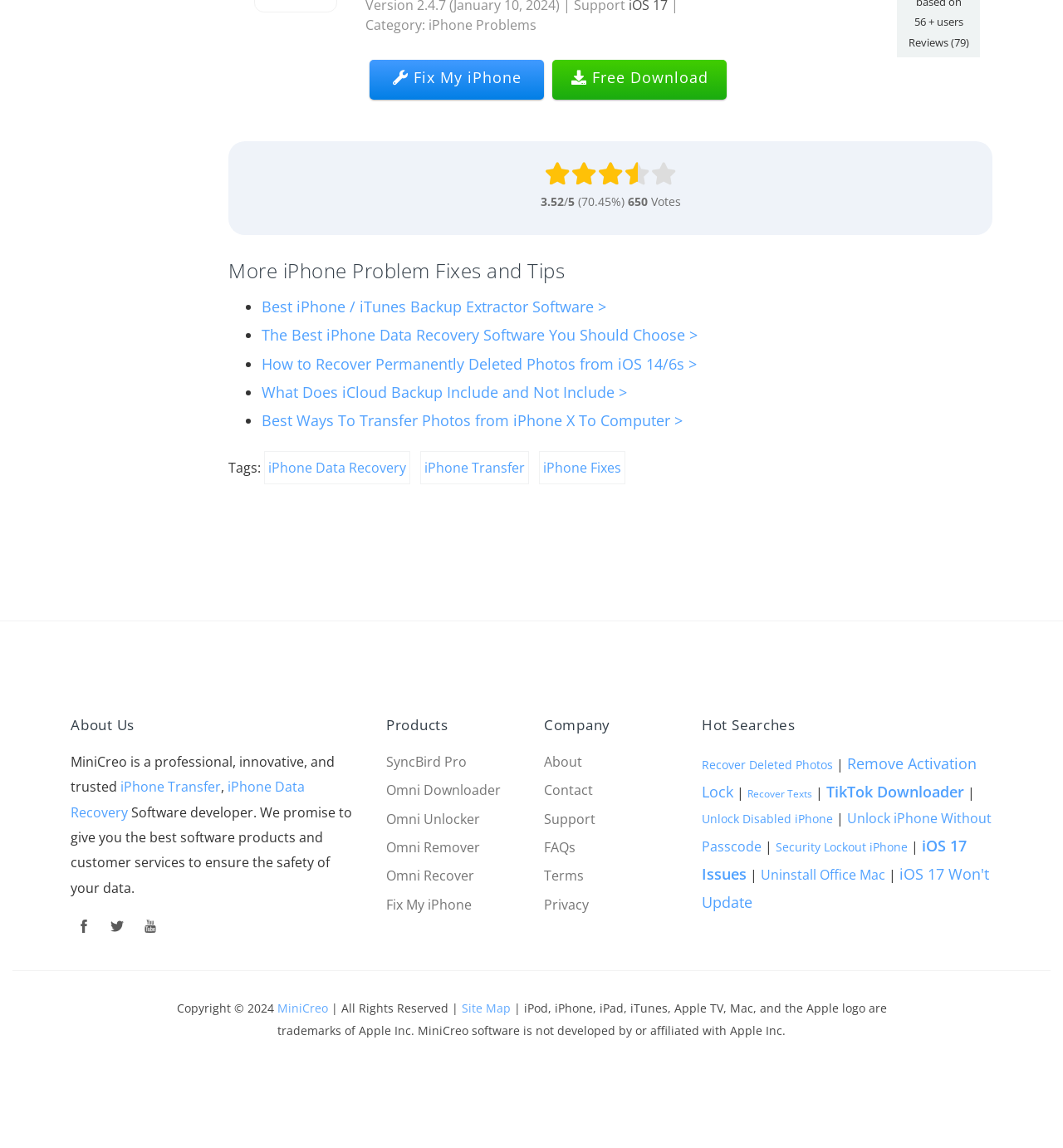Please identify the bounding box coordinates of the clickable region that I should interact with to perform the following instruction: "Read about Riccardo Sforzi". The coordinates should be expressed as four float numbers between 0 and 1, i.e., [left, top, right, bottom].

None